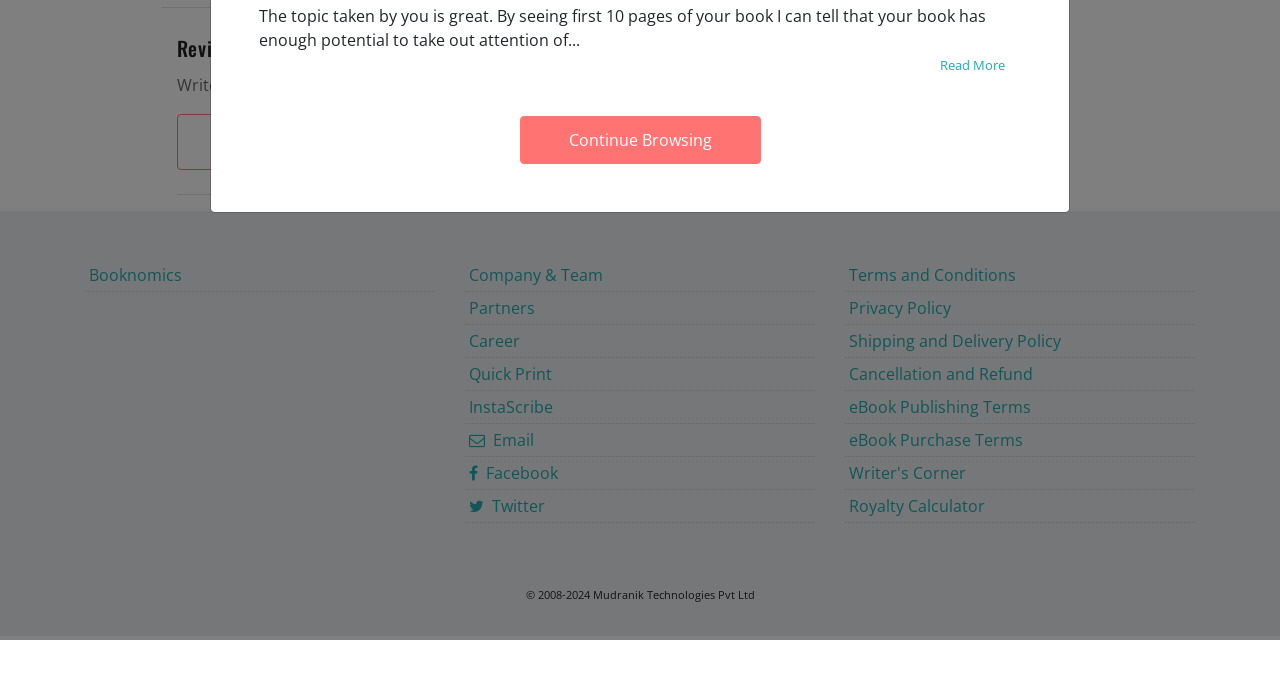Locate the UI element that matches the description Royalty Calculator in the webpage screenshot. Return the bounding box coordinates in the format (top-left x, top-left y, bottom-right x, bottom-right y), with values ranging from 0 to 1.

[0.66, 0.713, 0.934, 0.761]